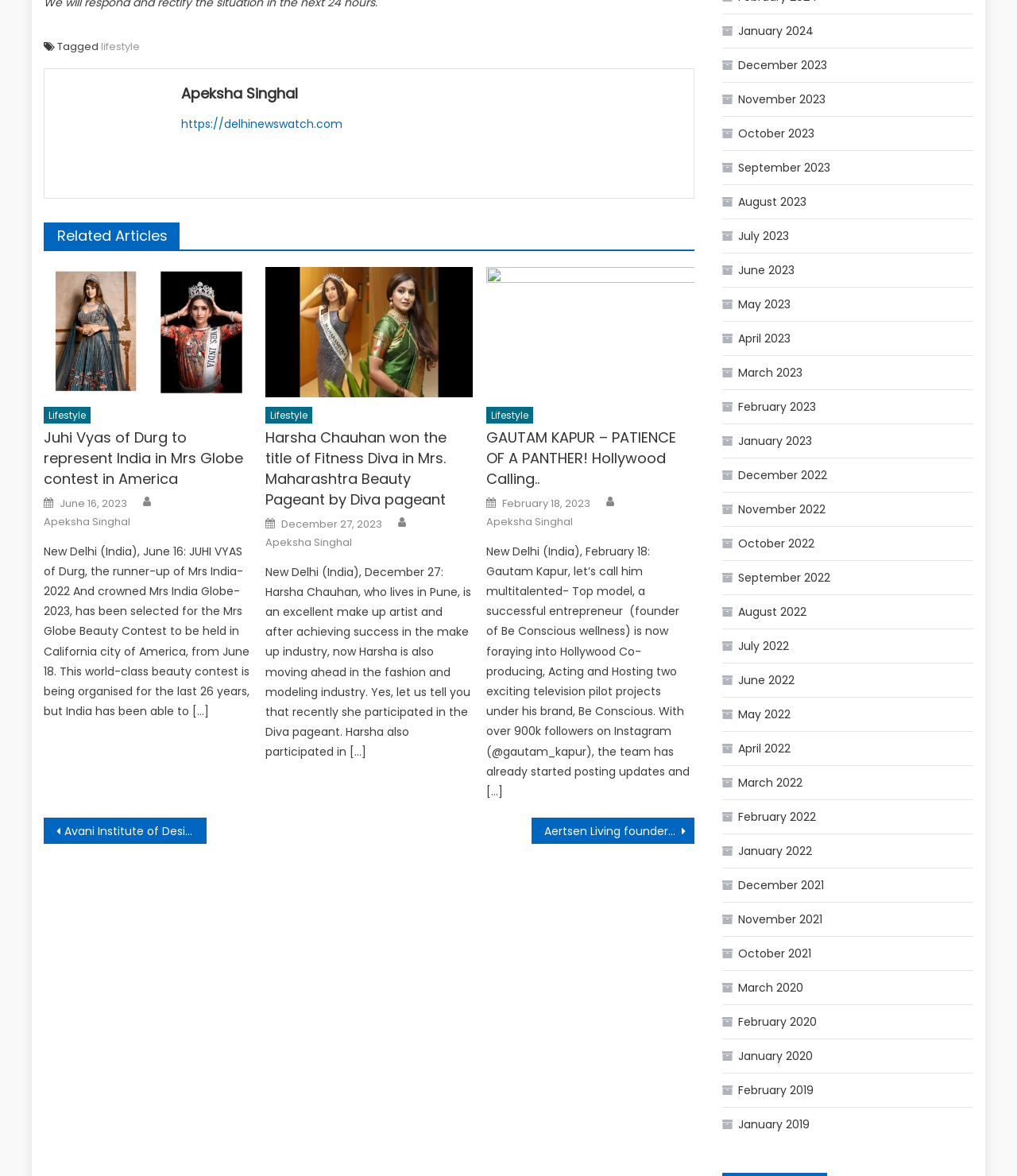Given the element description February 18, 2023, predict the bounding box coordinates for the UI element in the webpage screenshot. The format should be (top-left x, top-left y, bottom-right x, bottom-right y), and the values should be between 0 and 1.

[0.494, 0.422, 0.581, 0.435]